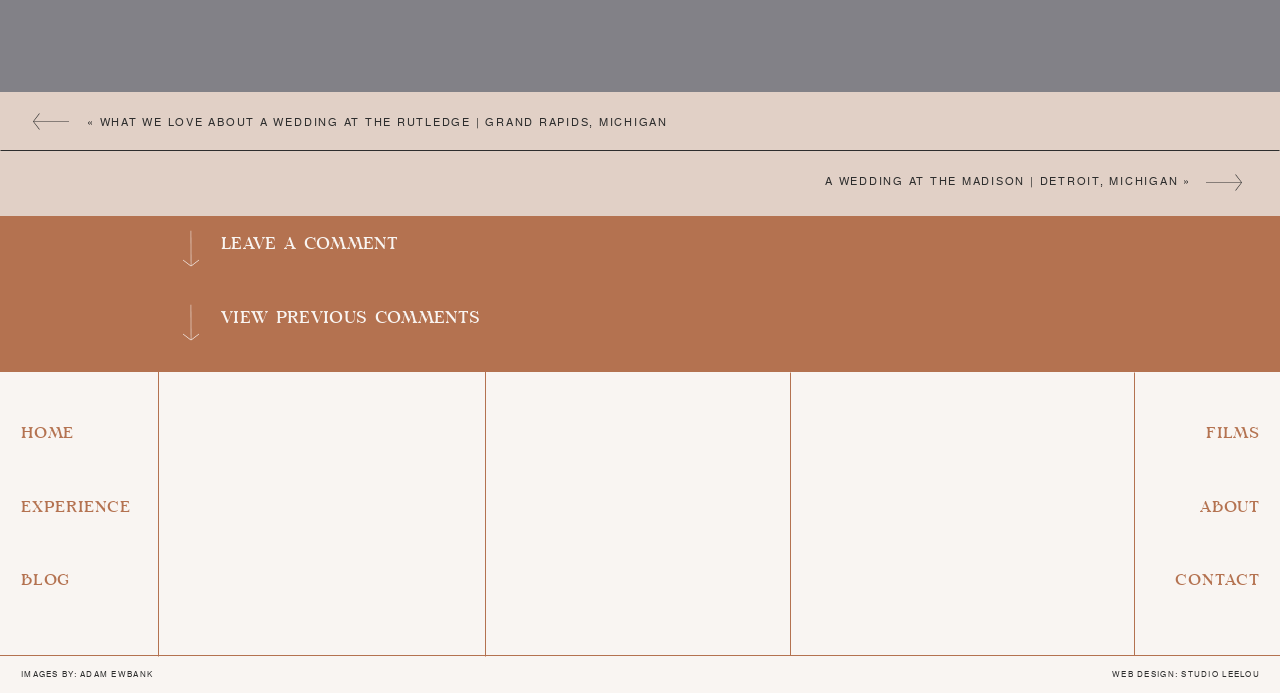Please find the bounding box coordinates in the format (top-left x, top-left y, bottom-right x, bottom-right y) for the given element description. Ensure the coordinates are floating point numbers between 0 and 1. Description: Occhiali Da Vista

None